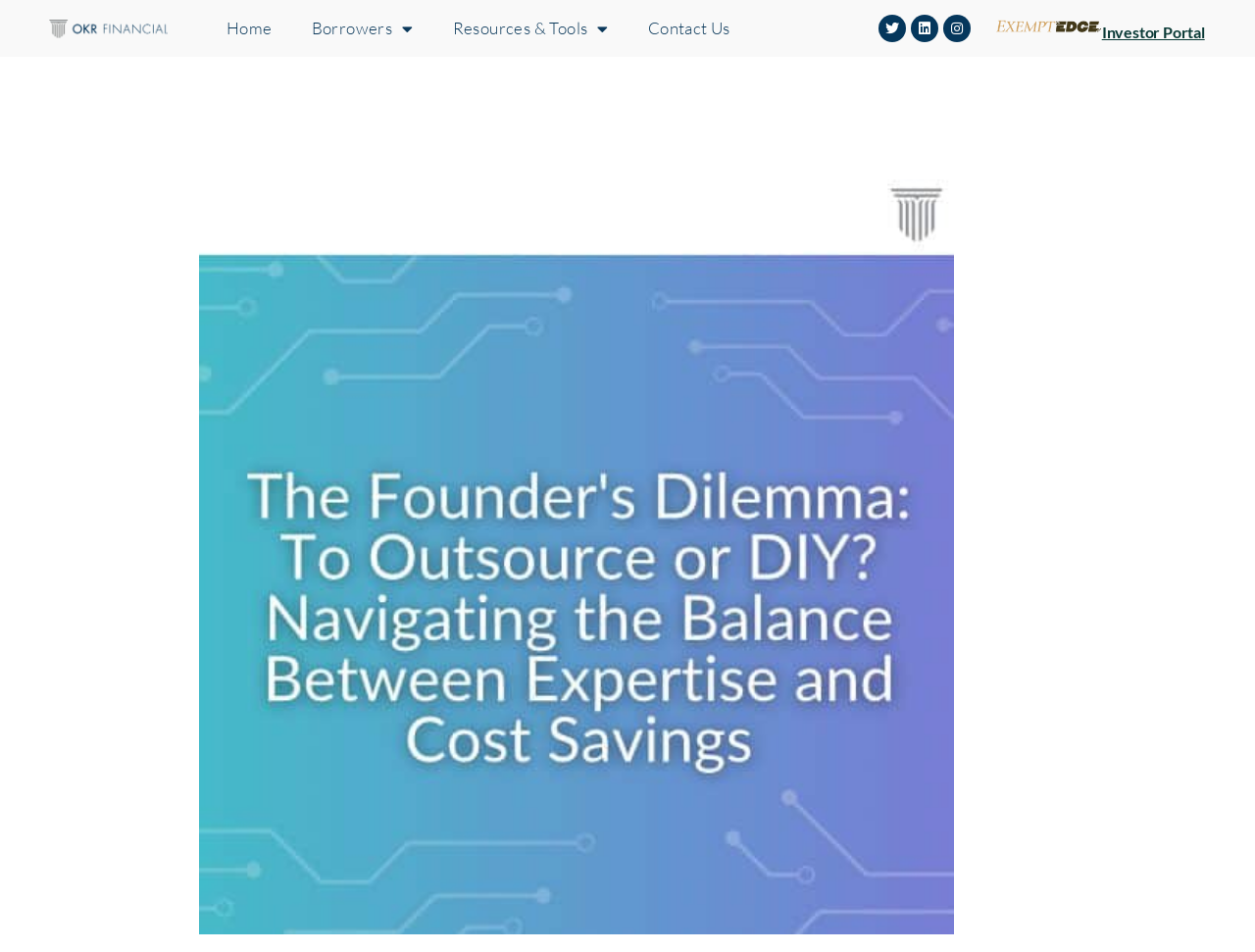Find and specify the bounding box coordinates that correspond to the clickable region for the instruction: "Go to Home page".

[0.165, 0.006, 0.232, 0.054]